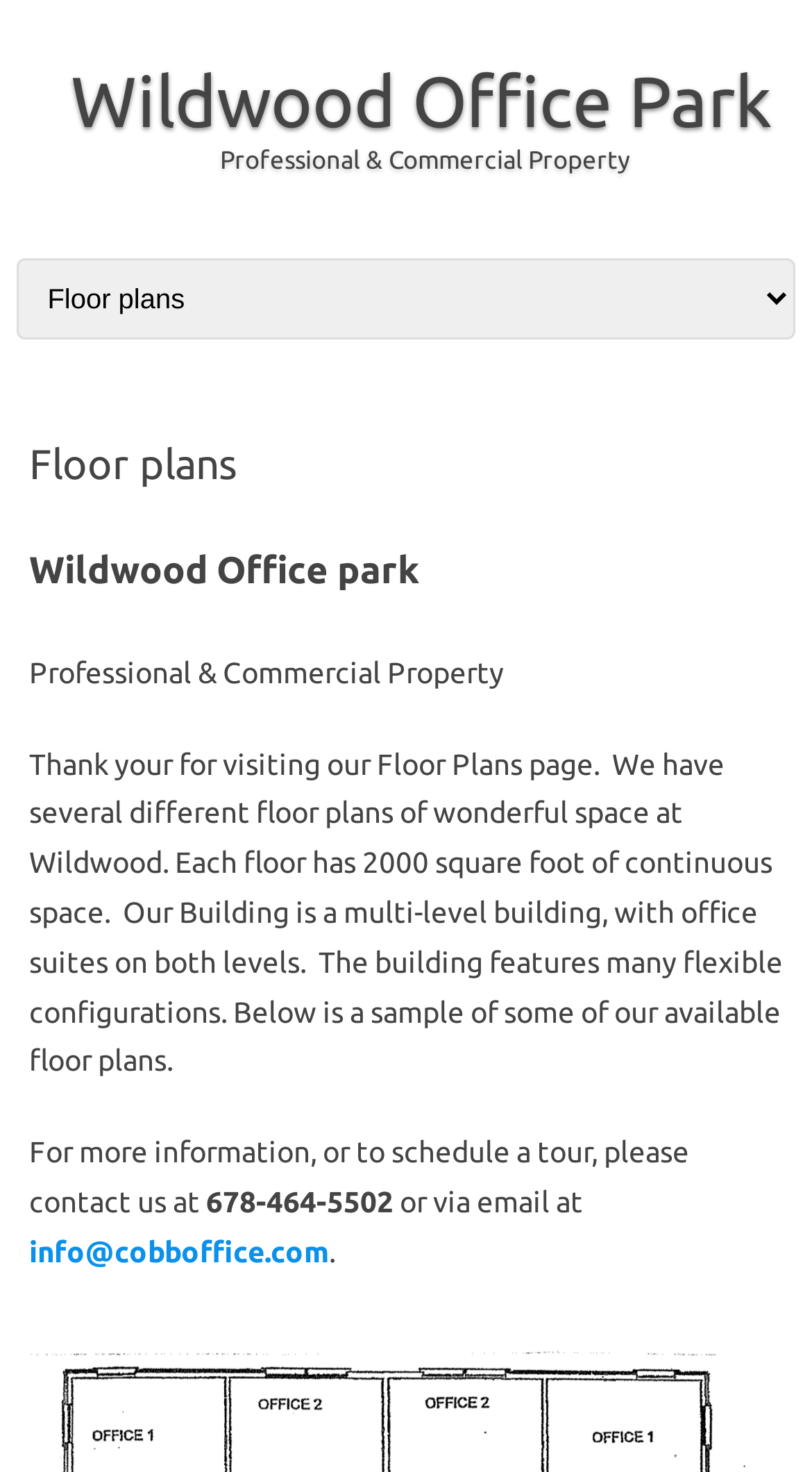How much square foot of continuous space is on each floor?
Please respond to the question with as much detail as possible.

According to the webpage, specifically the StaticText element 'Each floor has 2000 square foot of continuous space.', it is clear that each floor has 2000 square feet of continuous space.